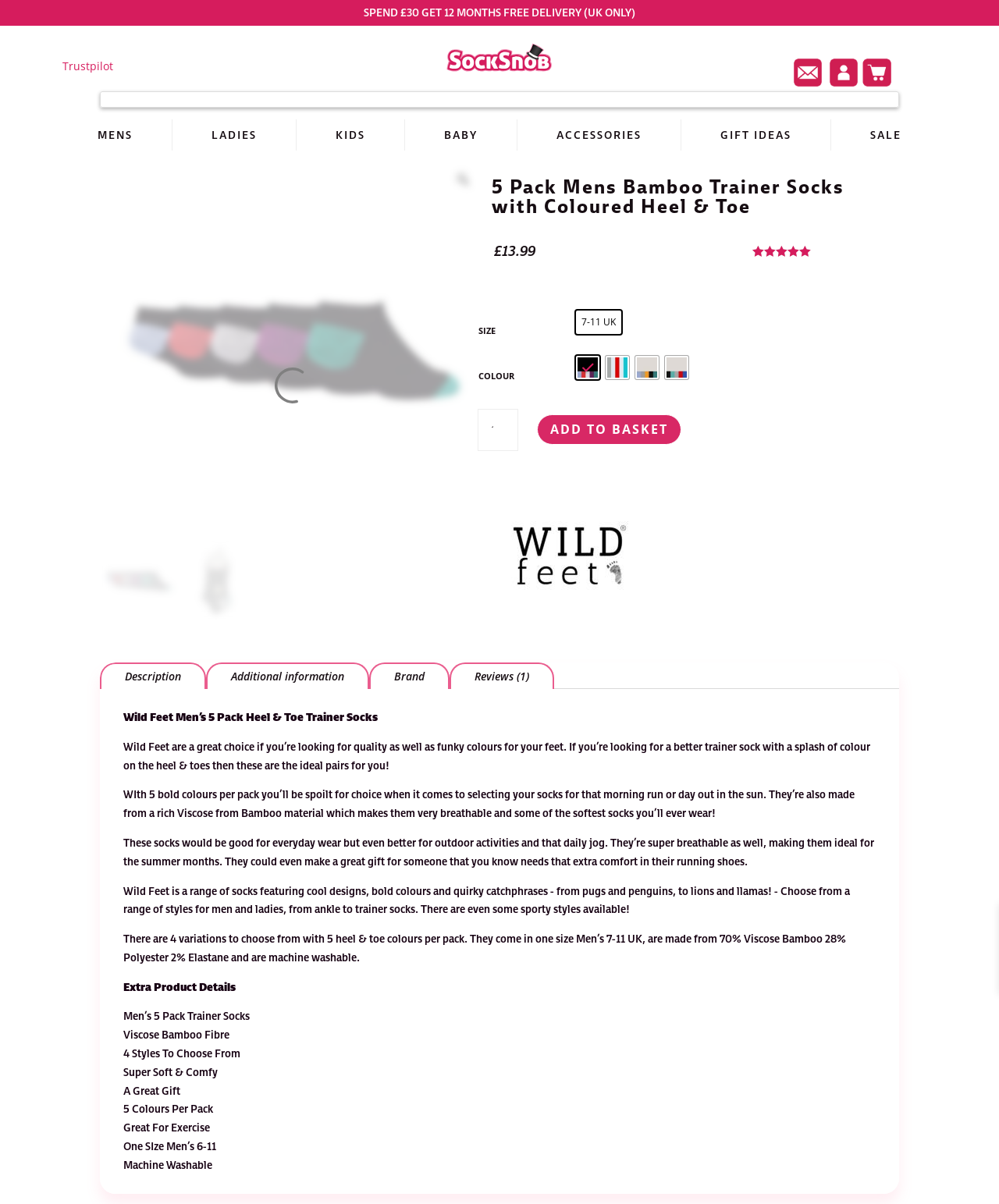Locate the bounding box coordinates of the element's region that should be clicked to carry out the following instruction: "Add to basket". The coordinates need to be four float numbers between 0 and 1, i.e., [left, top, right, bottom].

[0.537, 0.344, 0.682, 0.37]